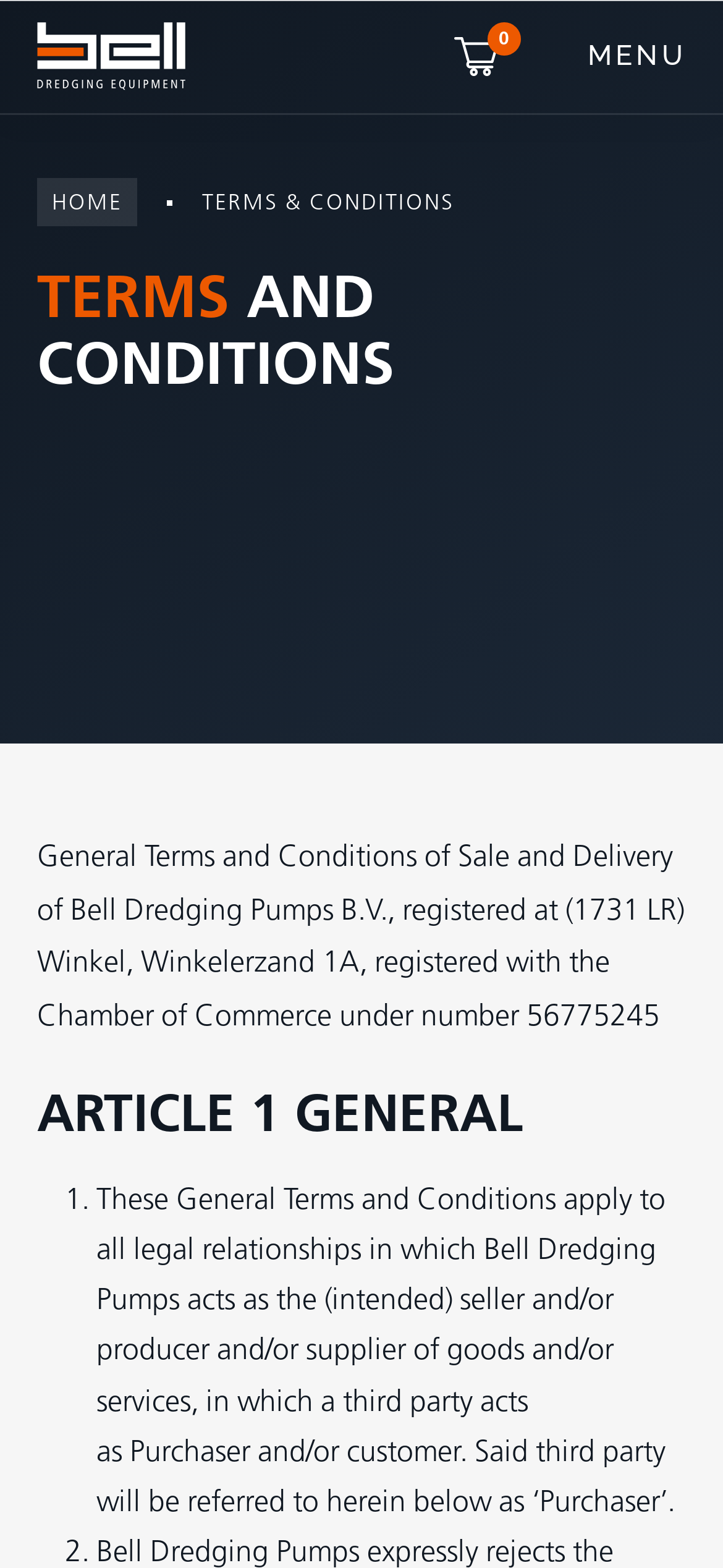Give a complete and precise description of the webpage's appearance.

The webpage is about the terms and conditions of Bell Dredging Pumps, a company that provides dredging equipment and services. At the top left corner, there is a link and an image, likely a logo, with the company name. Next to it, on the top right corner, is a button labeled "Open cart" with a shopping cart icon, indicating an e-commerce feature.

The main navigation menu is located at the top right corner, with a "MENU" link and a "HOME" link below it. Below the navigation menu, there is a heading that reads "TERMS AND CONDITIONS" in a larger font size, followed by a static text that provides the company's general terms and conditions of sale and delivery.

The main content of the webpage is divided into sections, with headings such as "ARTICLE 1 GENERAL" and list markers with numbers. The text in these sections provides detailed information about the company's terms and conditions, including the application of these terms to all legal relationships with the company.

There are no images on the page except for the logo and the shopping cart icon. The overall layout is organized, with clear headings and concise text, making it easy to read and understand the terms and conditions of Bell Dredging Pumps.